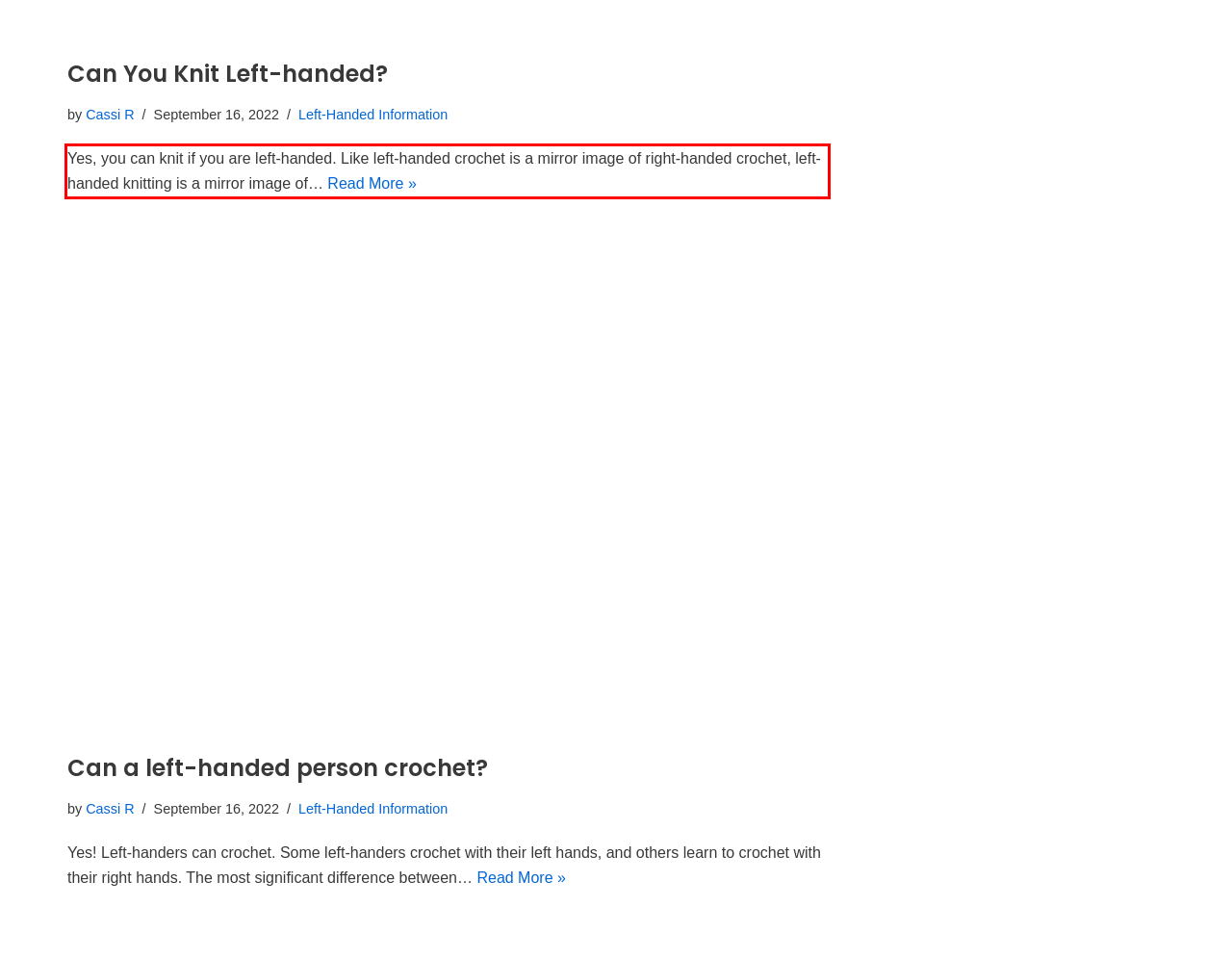View the screenshot of the webpage and identify the UI element surrounded by a red bounding box. Extract the text contained within this red bounding box.

Yes, you can knit if you are left-handed. Like left-handed crochet is a mirror image of right-handed crochet, left-handed knitting is a mirror image of… Read More » Can You Knit Left-handed?